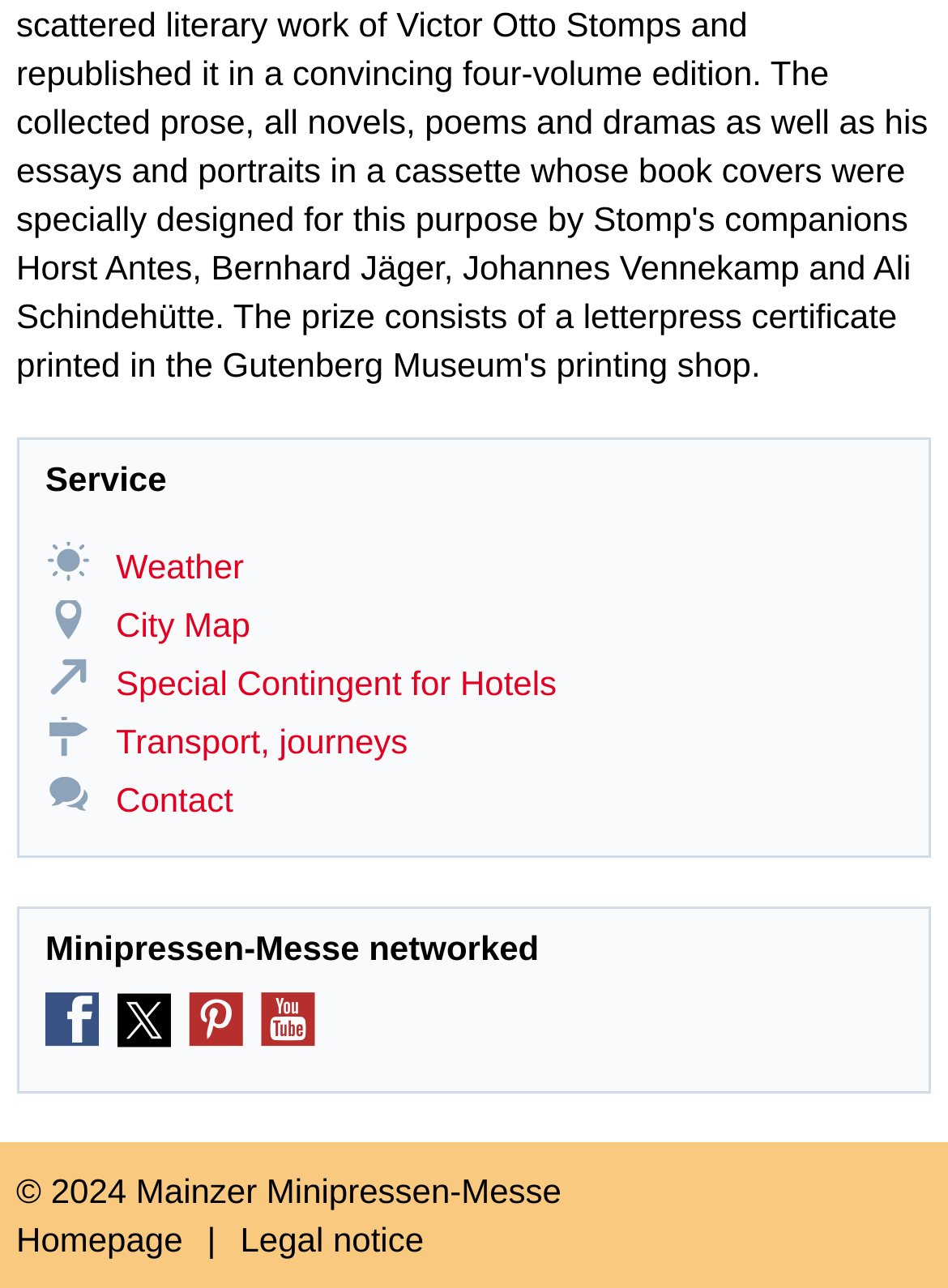Please find the bounding box coordinates for the clickable element needed to perform this instruction: "Go to homepage".

[0.007, 0.946, 0.203, 0.977]